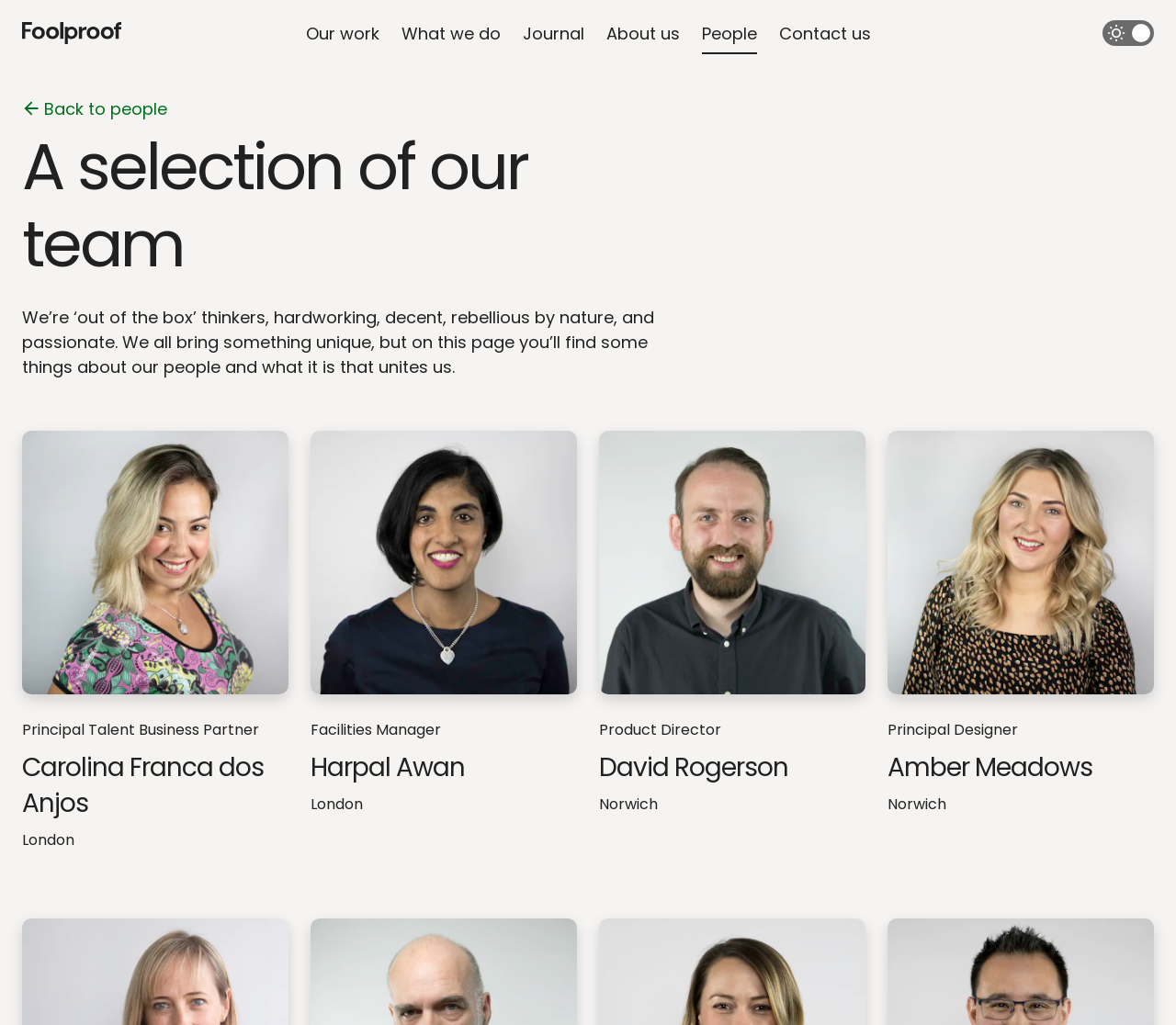Bounding box coordinates are specified in the format (top-left x, top-left y, bottom-right x, bottom-right y). All values are floating point numbers bounded between 0 and 1. Please provide the bounding box coordinate of the region this sentence describes: Facilities ManagerHarpal AwanLondon

[0.258, 0.413, 0.497, 0.86]